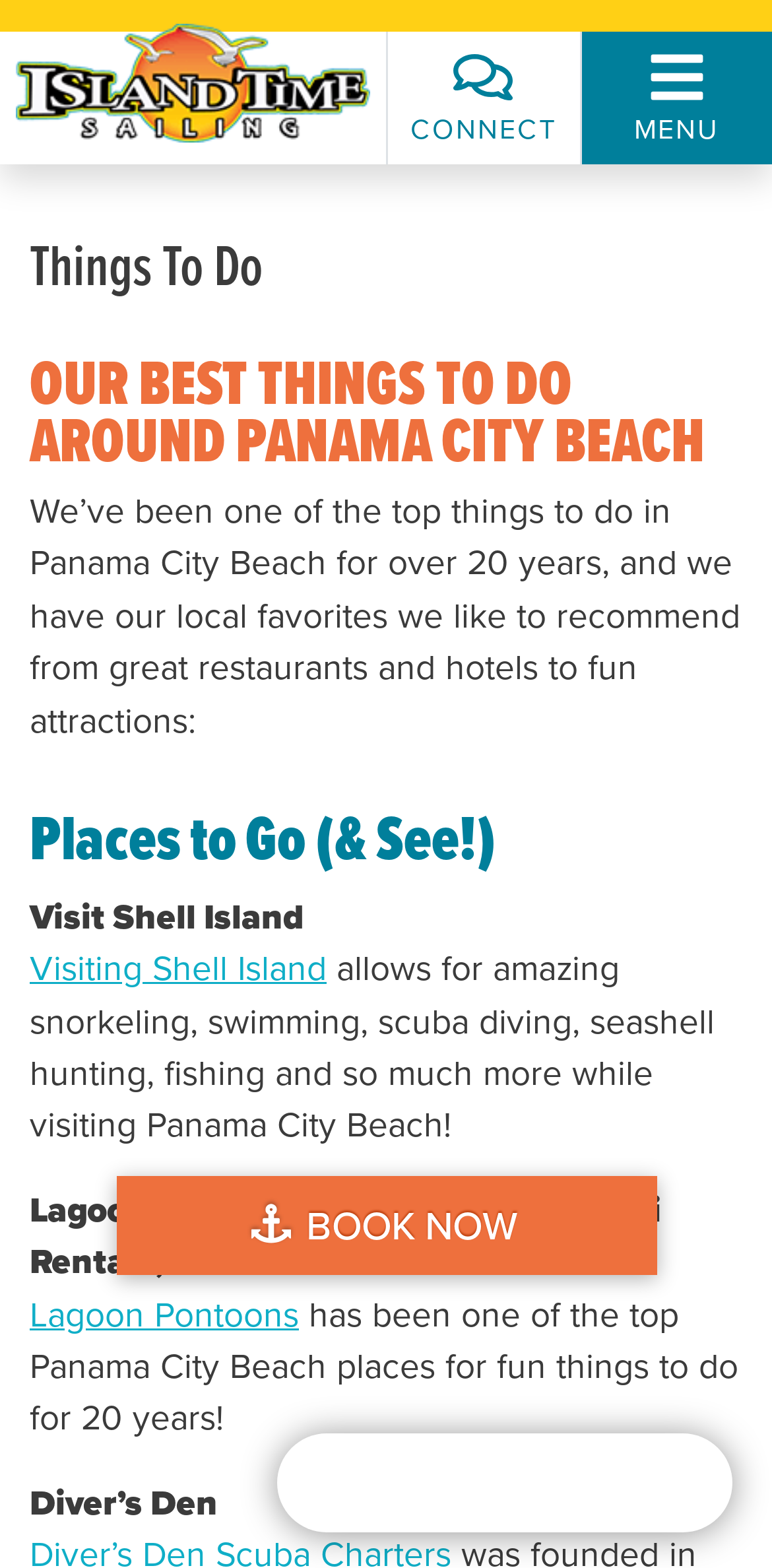Write an elaborate caption that captures the essence of the webpage.

This webpage is about Island Time Sailing, a top thing to do in Panama City Beach, Florida. At the top left, there is a logo of Island Time Sailing, accompanied by a link to the website. To the right of the logo, there are two icons and two text elements, "CONNECT" and "MENU". 

Below the top section, there is a heading "Things To Do" followed by a subheading "OUR BEST THINGS TO DO AROUND PANAMA CITY BEACH". A paragraph of text explains that Island Time Sailing has been a top activity in Panama City Beach for over 20 years and recommends local favorites, including restaurants, hotels, and attractions.

The webpage is then divided into sections, with headings such as "Places to Go (& See!)" and lists of activities and attractions. The first attraction listed is "Visit Shell Island", which allows for various water activities. There is a link to learn more about visiting Shell Island. 

The next section lists "Lagoon Pontoons Boat Rentals, Jet Ski Rentals, & Tours", which has been a top activity in Panama City Beach for 20 years. There is a link to learn more about Lagoon Pontoons. The final attraction listed is "Diver’s Den". 

On the right side of the webpage, there is an iframe from FareHarbor, which takes up about half of the screen. At the bottom of the page, there is a "BOOK NOW" button.